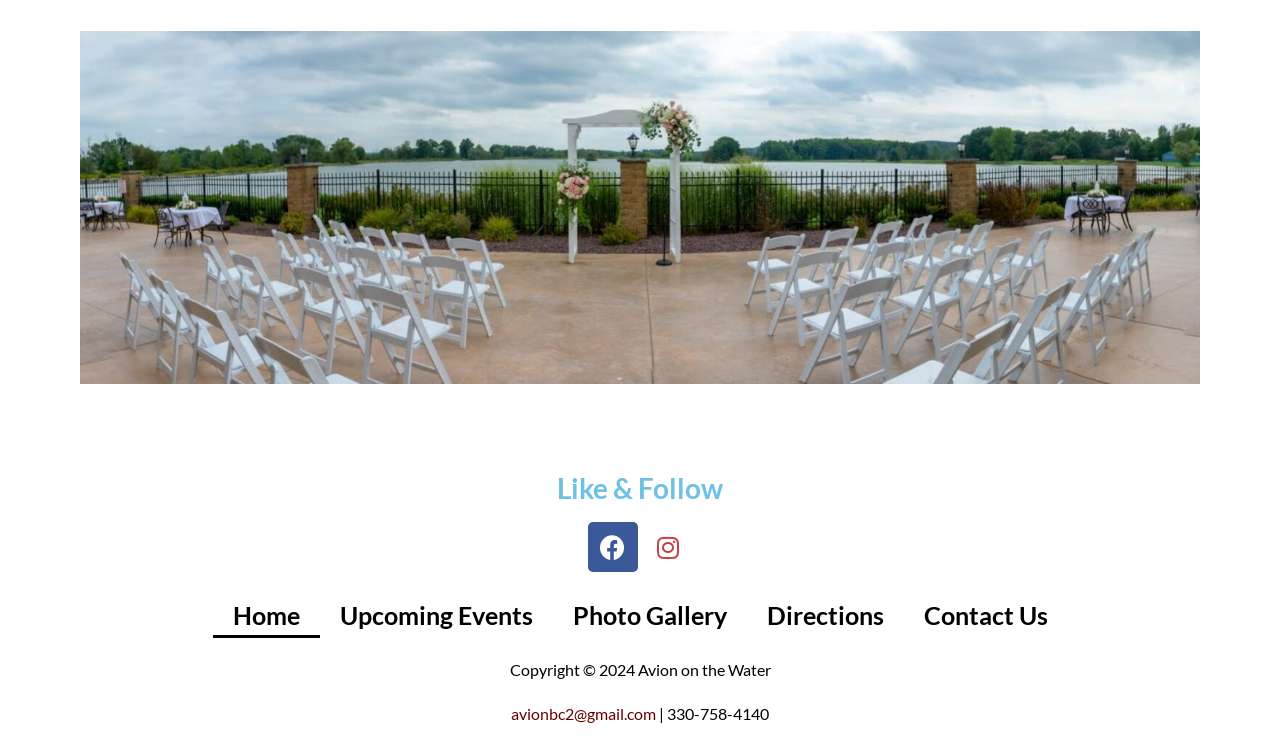Determine the bounding box coordinates for the HTML element mentioned in the following description: "Instagram". The coordinates should be a list of four floats ranging from 0 to 1, represented as [left, top, right, bottom].

[0.502, 0.695, 0.541, 0.762]